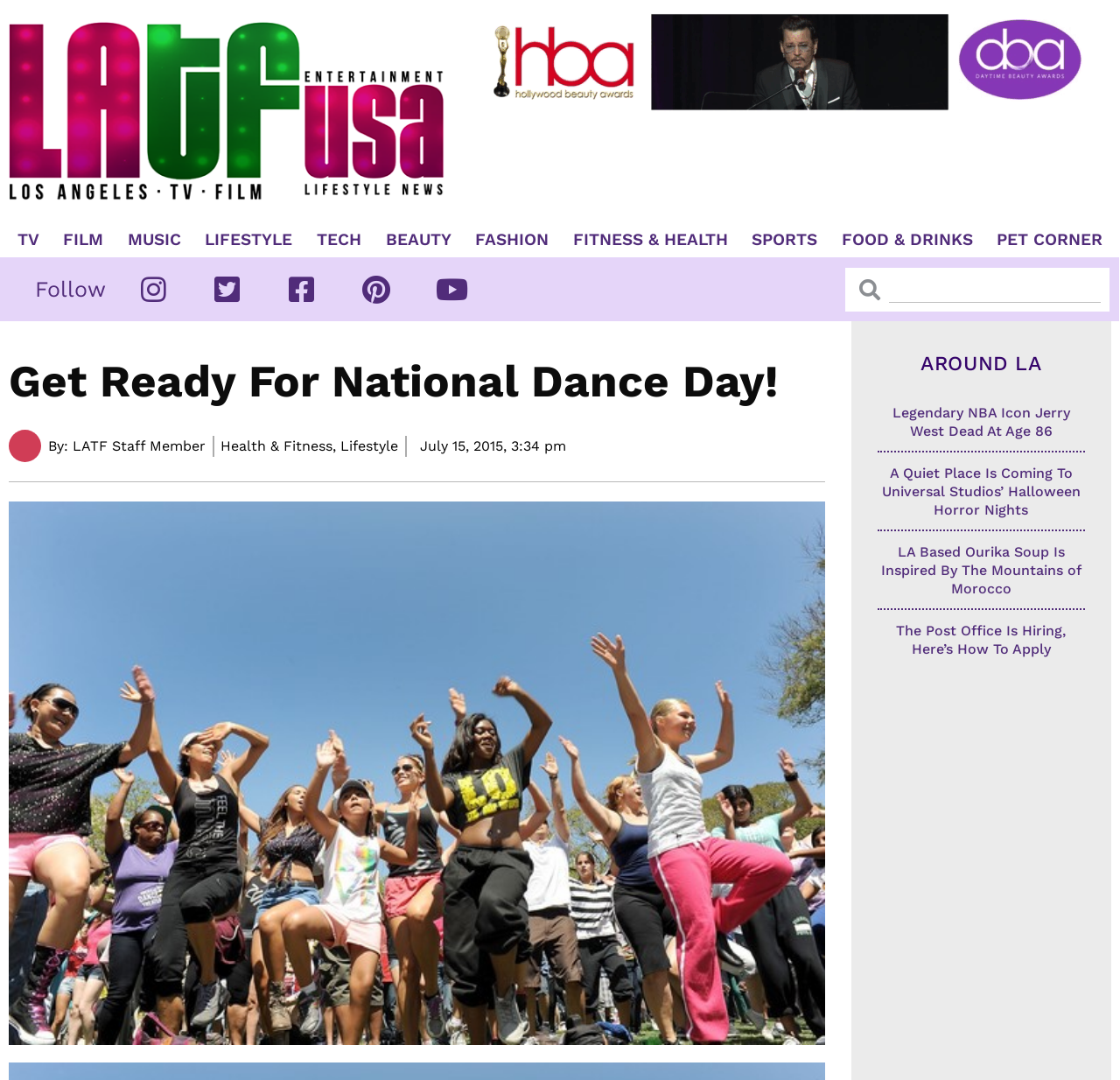Using the element description: "Fitness & Health", determine the bounding box coordinates. The coordinates should be in the format [left, top, right, bottom], with values between 0 and 1.

[0.504, 0.214, 0.657, 0.23]